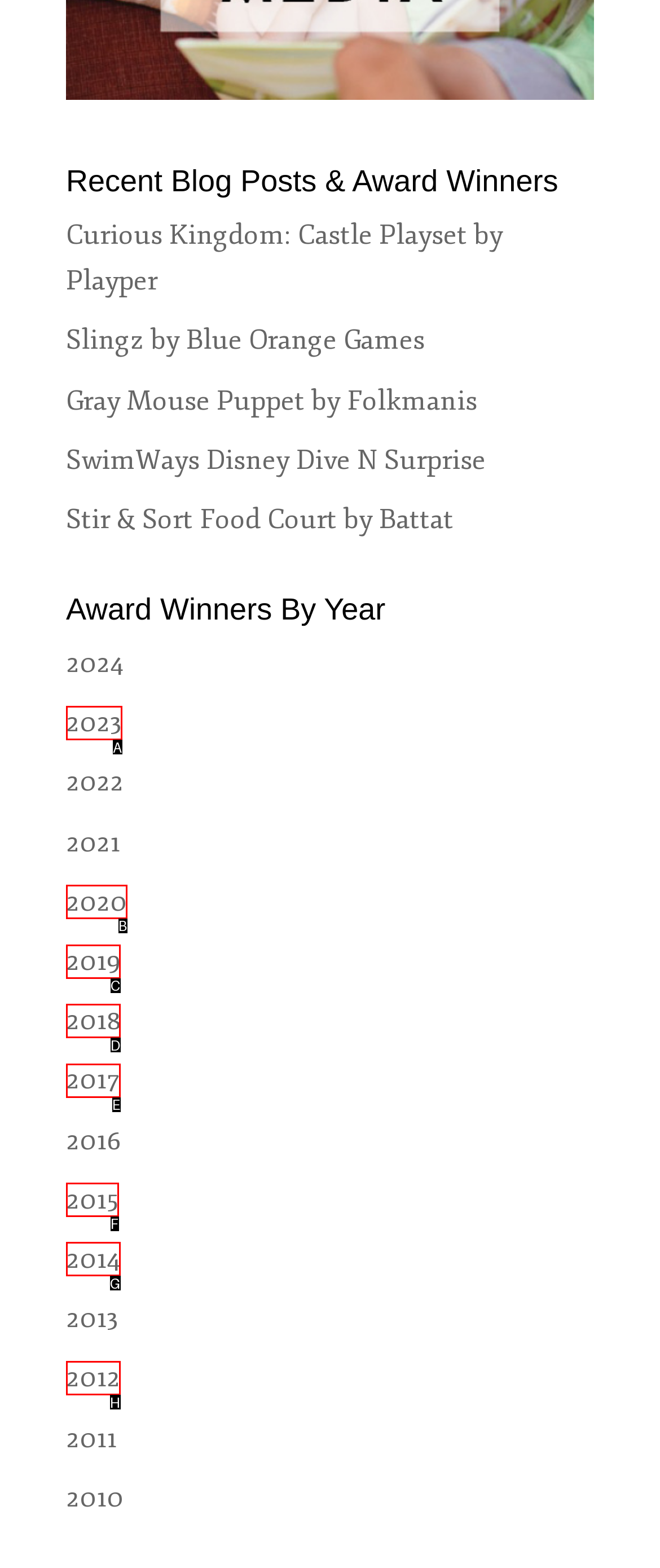Choose the option that matches the following description: Terms of Service
Reply with the letter of the selected option directly.

None